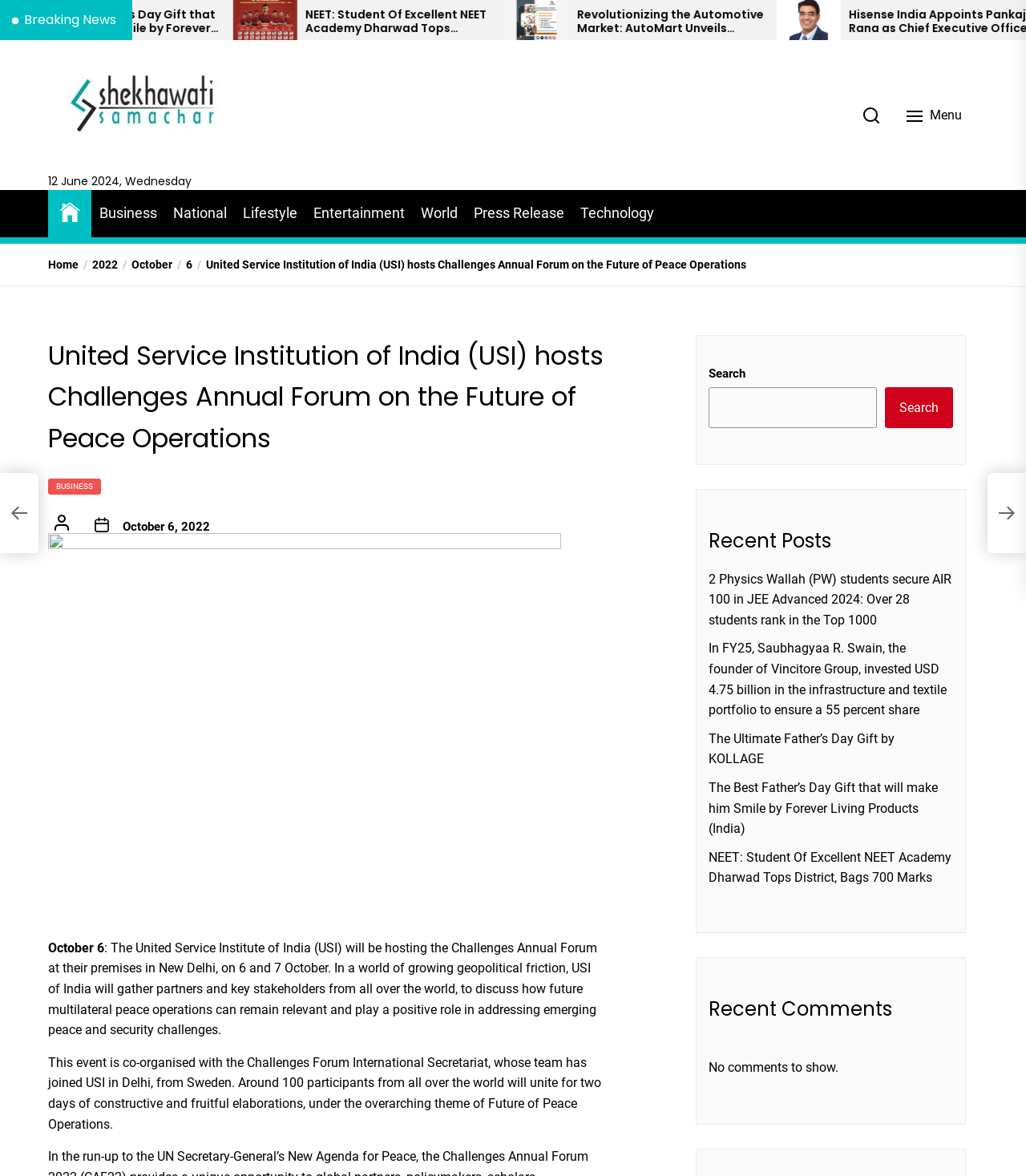Generate a comprehensive description of the webpage.

The webpage appears to be a news article page from Shekhawati Samachar, with a focus on the United Service Institution of India (USI) hosting the Challenges Annual Forum on the Future of Peace Operations. 

At the top of the page, there is a heading "Breaking News" followed by a series of links to news articles, including "Revolutionizing the Automotive Market: AutoMart Unveils Comprehensive E-Commerce Platform" and "Hisense India Appoints Pankaj Rana as Chief Executive Officer to Accelerate Growth". 

Below these links, there is a section dedicated to the main news article, which discusses the USI's Challenges Annual Forum. The article is divided into paragraphs, with headings and static text describing the event, including the date, location, and purpose of the forum. 

To the right of the main article, there is a sidebar with links to various categories, including "Business", "National", "Lifestyle", and "Entertainment". There is also a search bar and a button to toggle the menu. 

At the bottom of the page, there are sections for "Recent Posts" and "Recent Comments". The "Recent Posts" section lists several news articles, including "2 Physics Wallah (PW) students secure AIR 100 in JEE Advanced 2024" and "The Ultimate Father’s Day Gift by KOLLAGE". The "Recent Comments" section is empty, with a message stating "No comments to show."